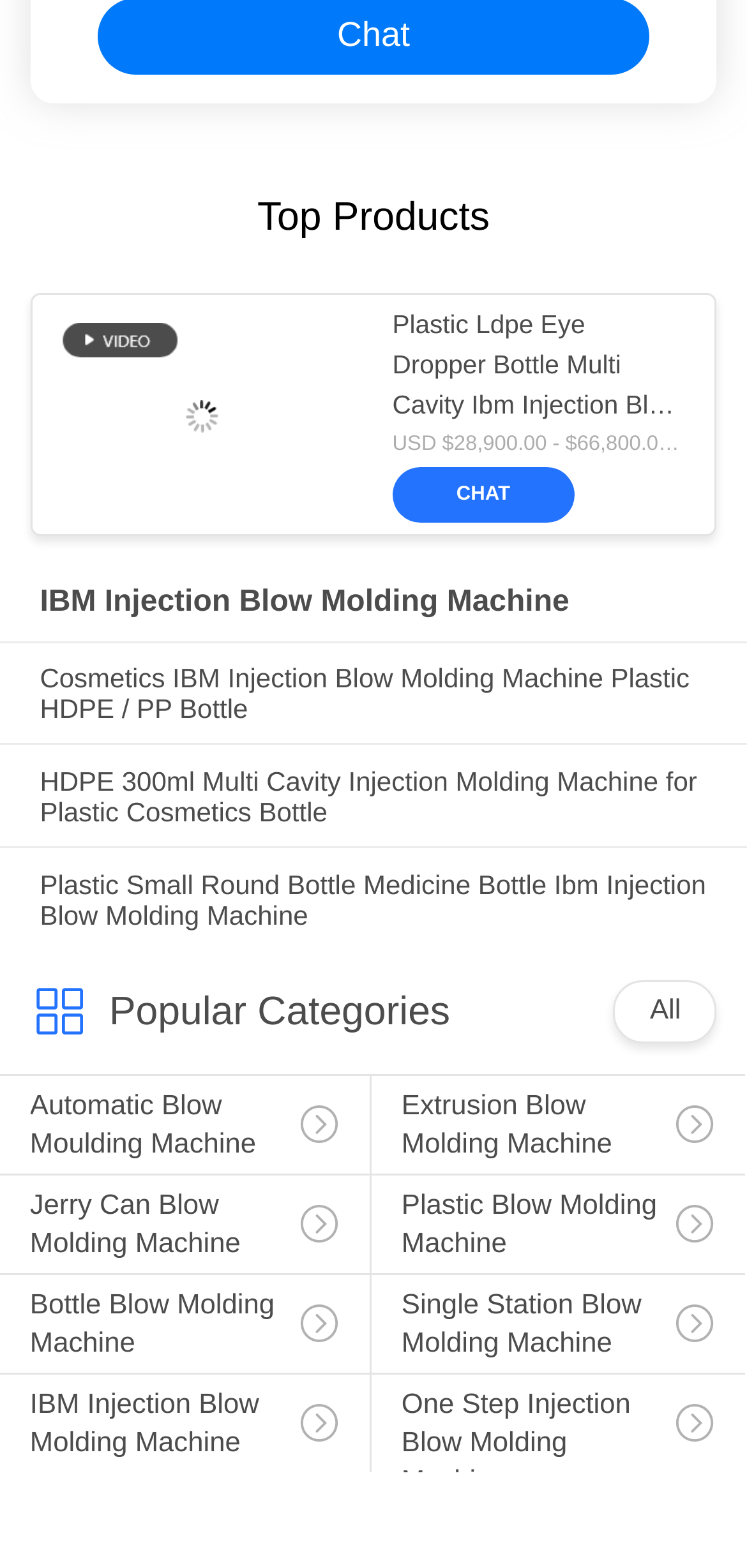How many links are there on the webpage?
Give a detailed response to the question by analyzing the screenshot.

There are 13 links on the webpage, which include links to different products and categories, as well as a 'CHAT' link.